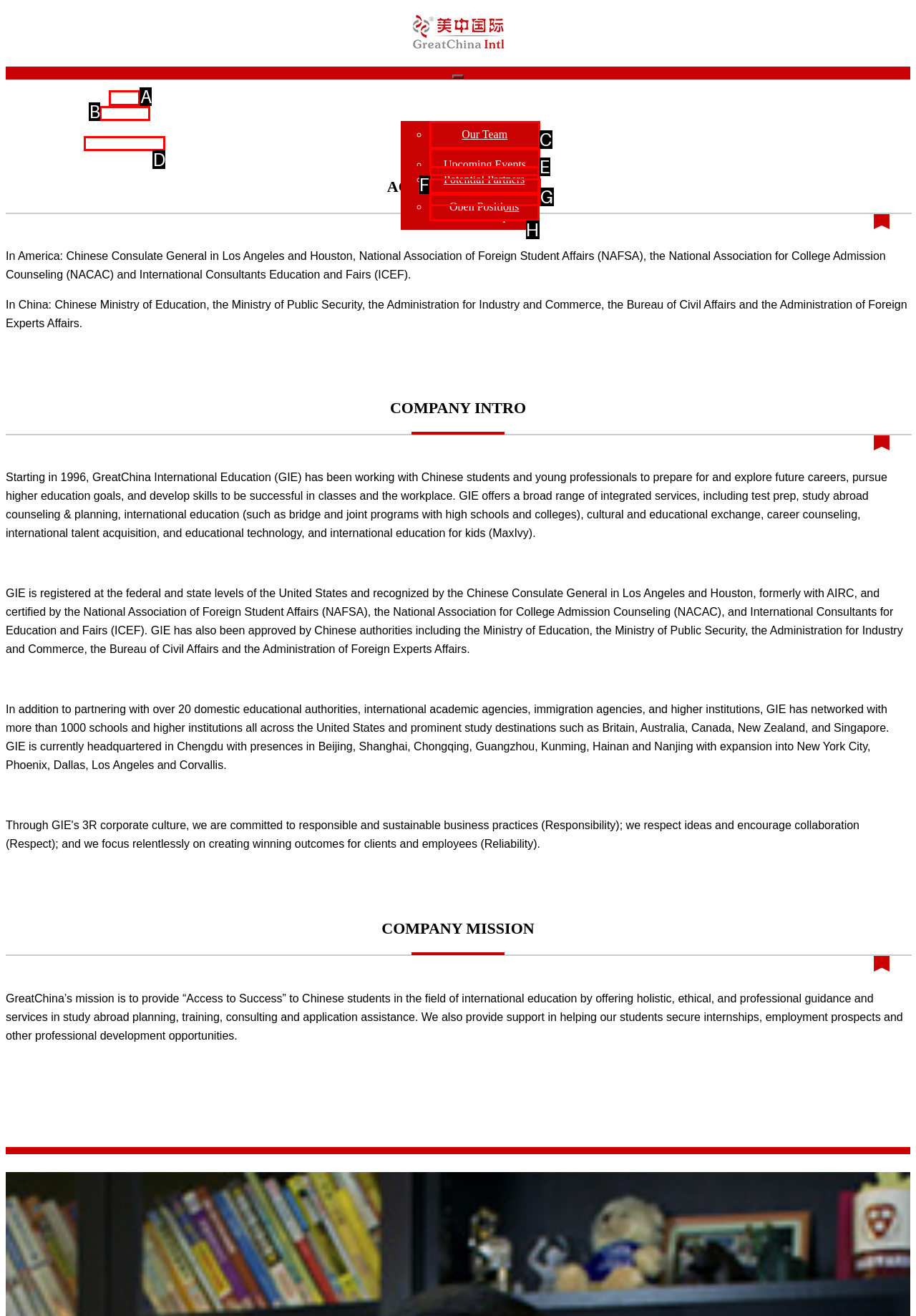Which HTML element should be clicked to fulfill the following task: Click the Home link?
Reply with the letter of the appropriate option from the choices given.

A